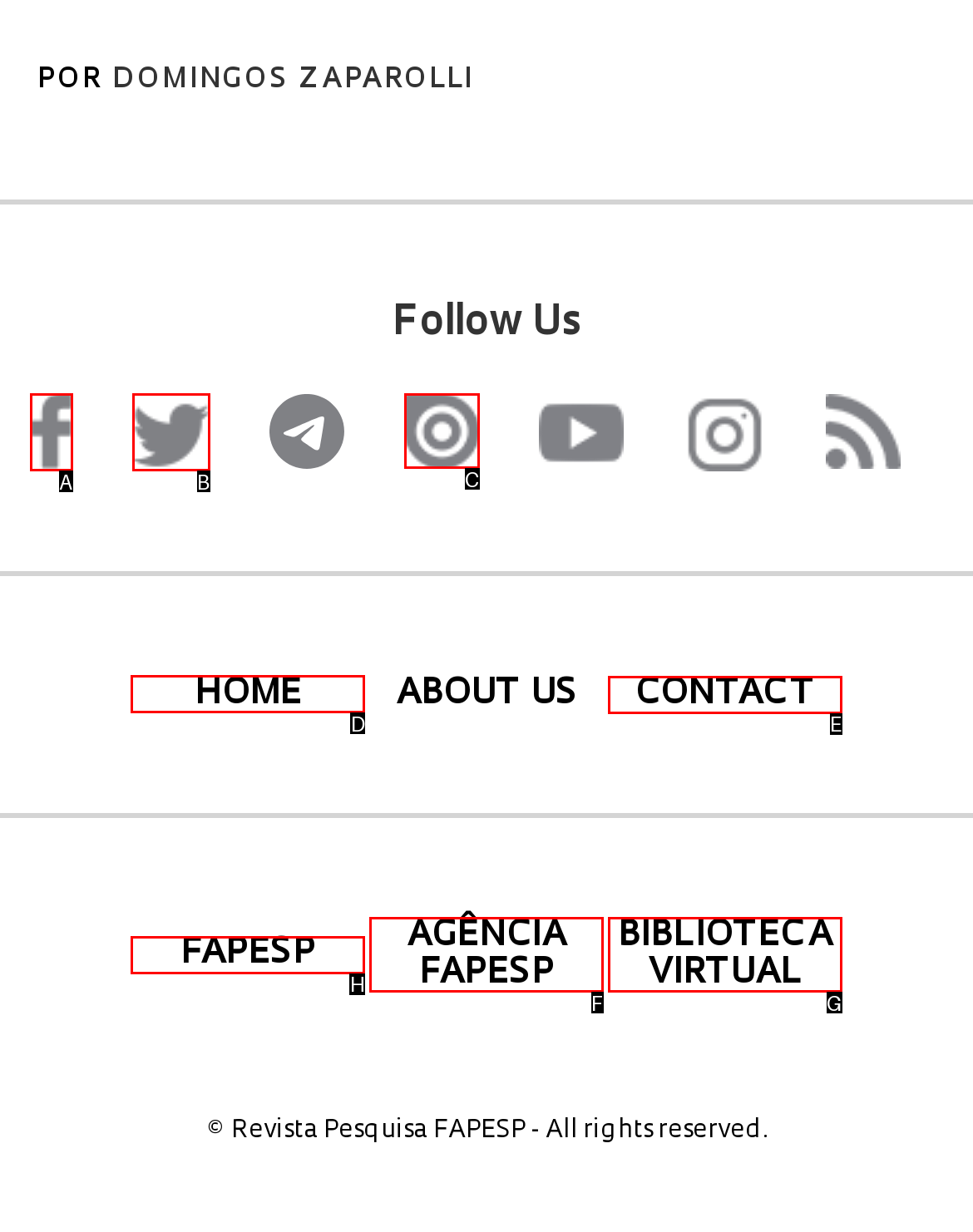Tell me which letter corresponds to the UI element that should be clicked to fulfill this instruction: Contact us
Answer using the letter of the chosen option directly.

E